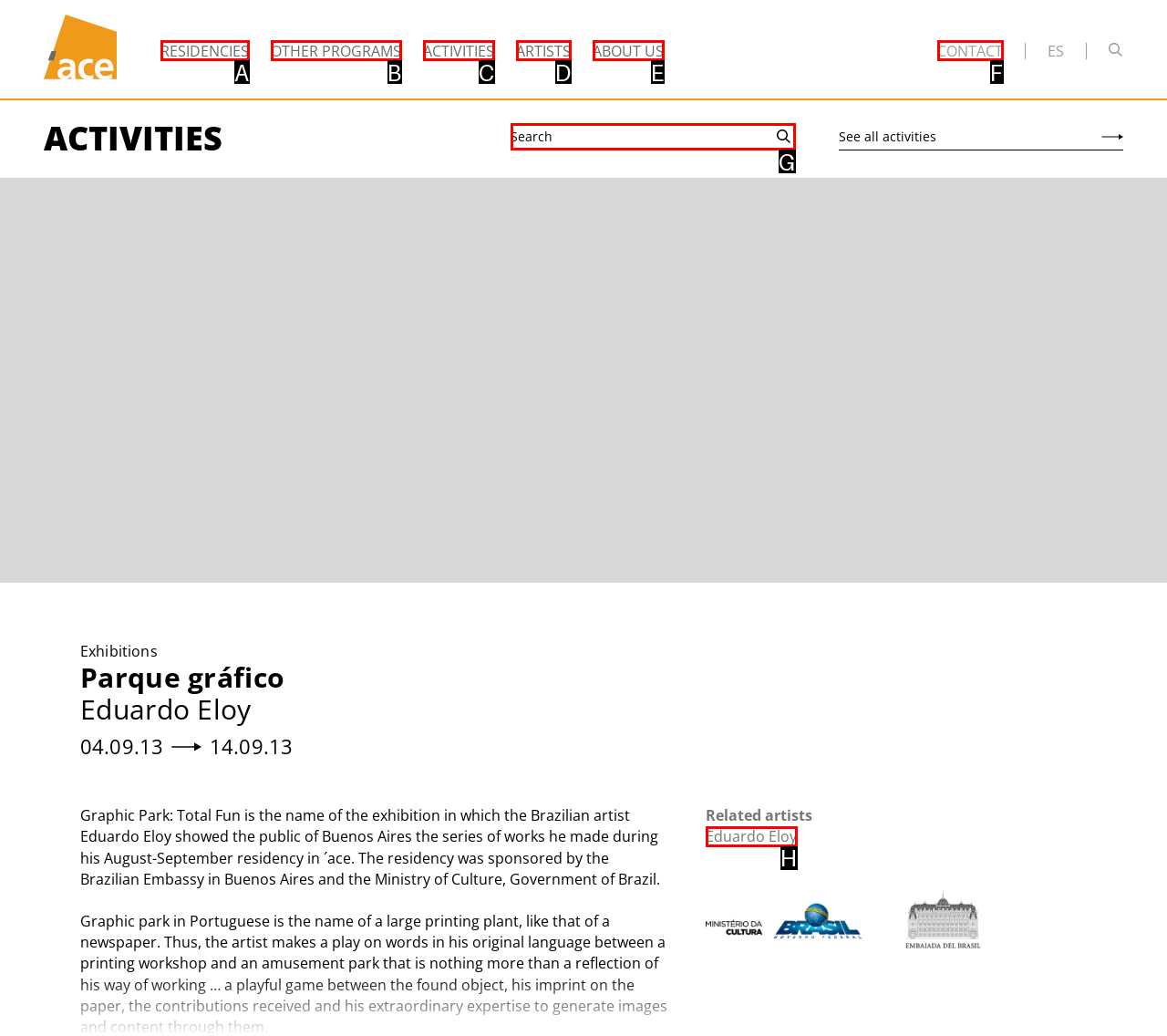Refer to the description: Activities and choose the option that best fits. Provide the letter of that option directly from the options.

C